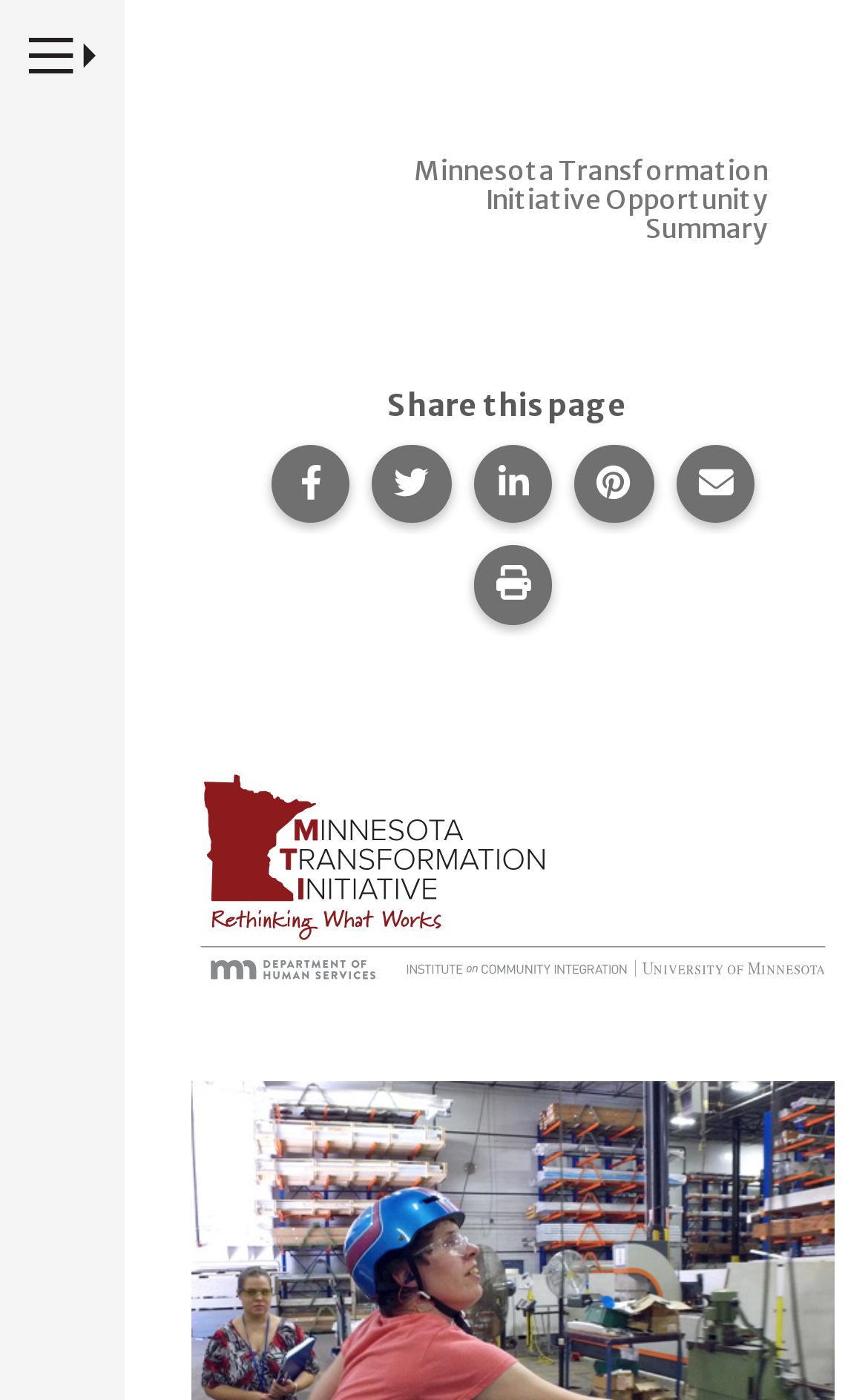Locate the primary headline on the webpage and provide its text.

Minnesota Transformation Initiative Opportunity Summary